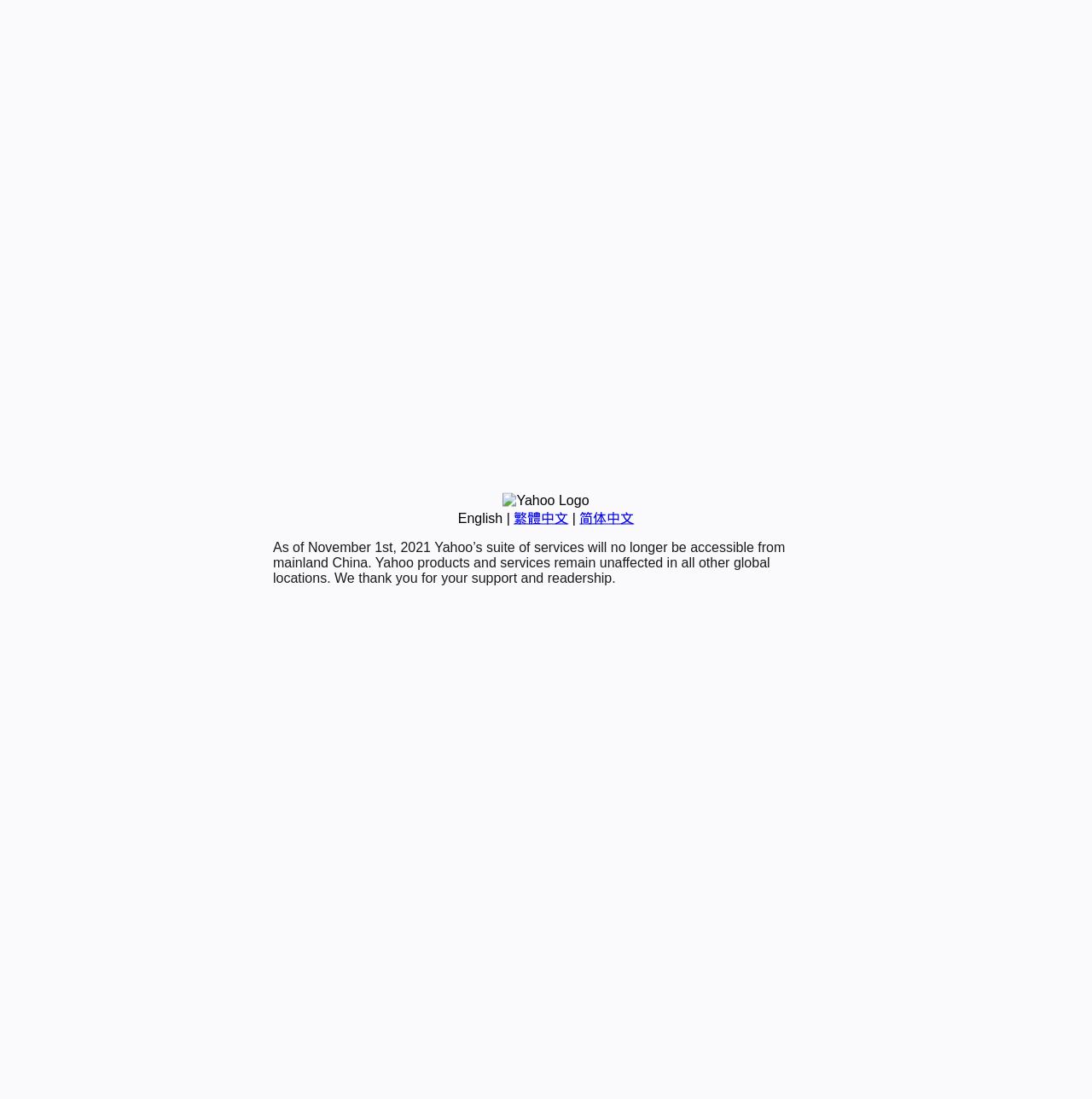Given the description English, predict the bounding box coordinates of the UI element. Ensure the coordinates are in the format (top-left x, top-left y, bottom-right x, bottom-right y) and all values are between 0 and 1.

[0.419, 0.465, 0.46, 0.478]